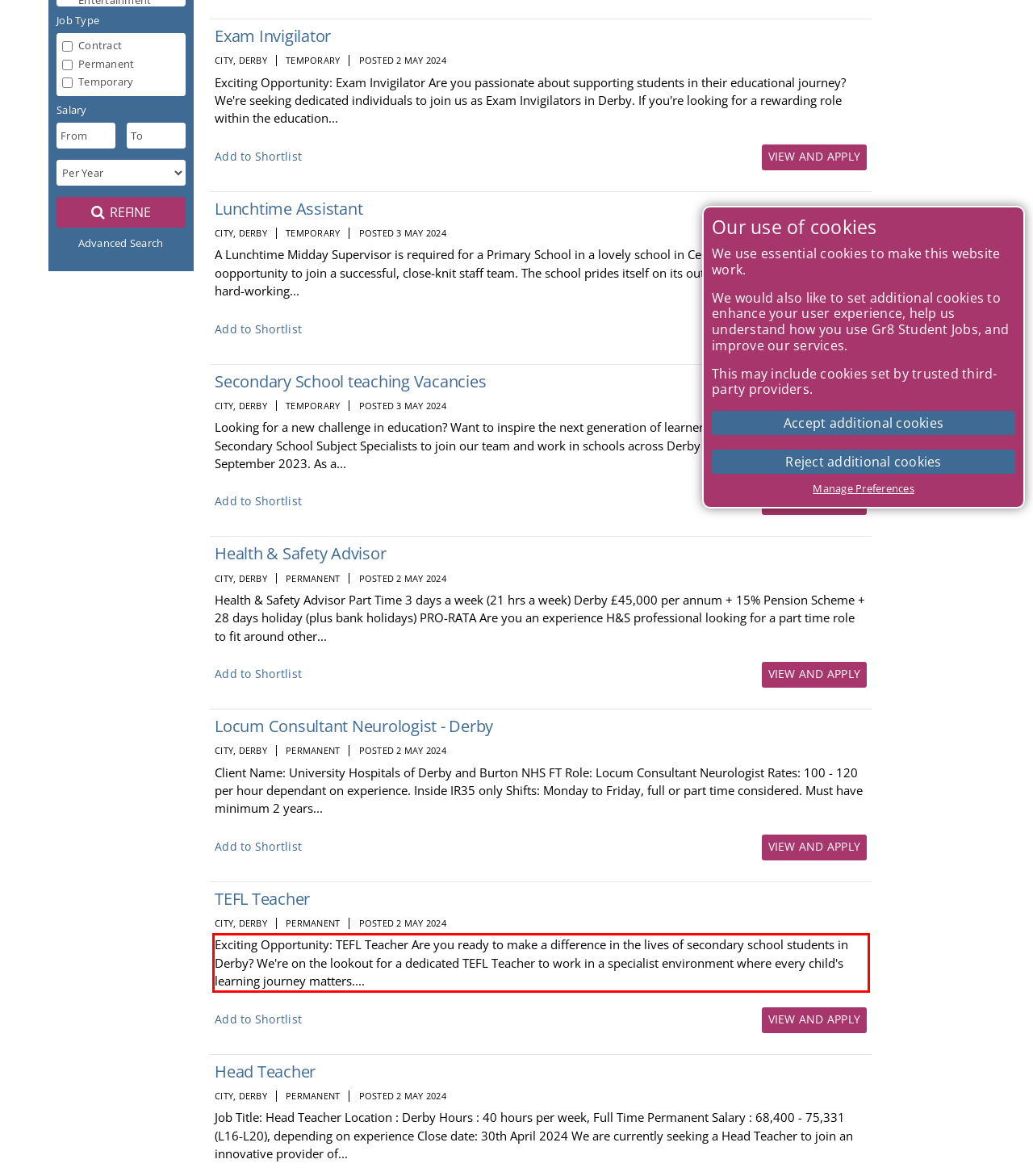Perform OCR on the text inside the red-bordered box in the provided screenshot and output the content.

Exciting Opportunity: TEFL Teacher Are you ready to make a difference in the lives of secondary school students in Derby? We're on the lookout for a dedicated TEFL Teacher to work in a specialist environment where every child's learning journey matters....